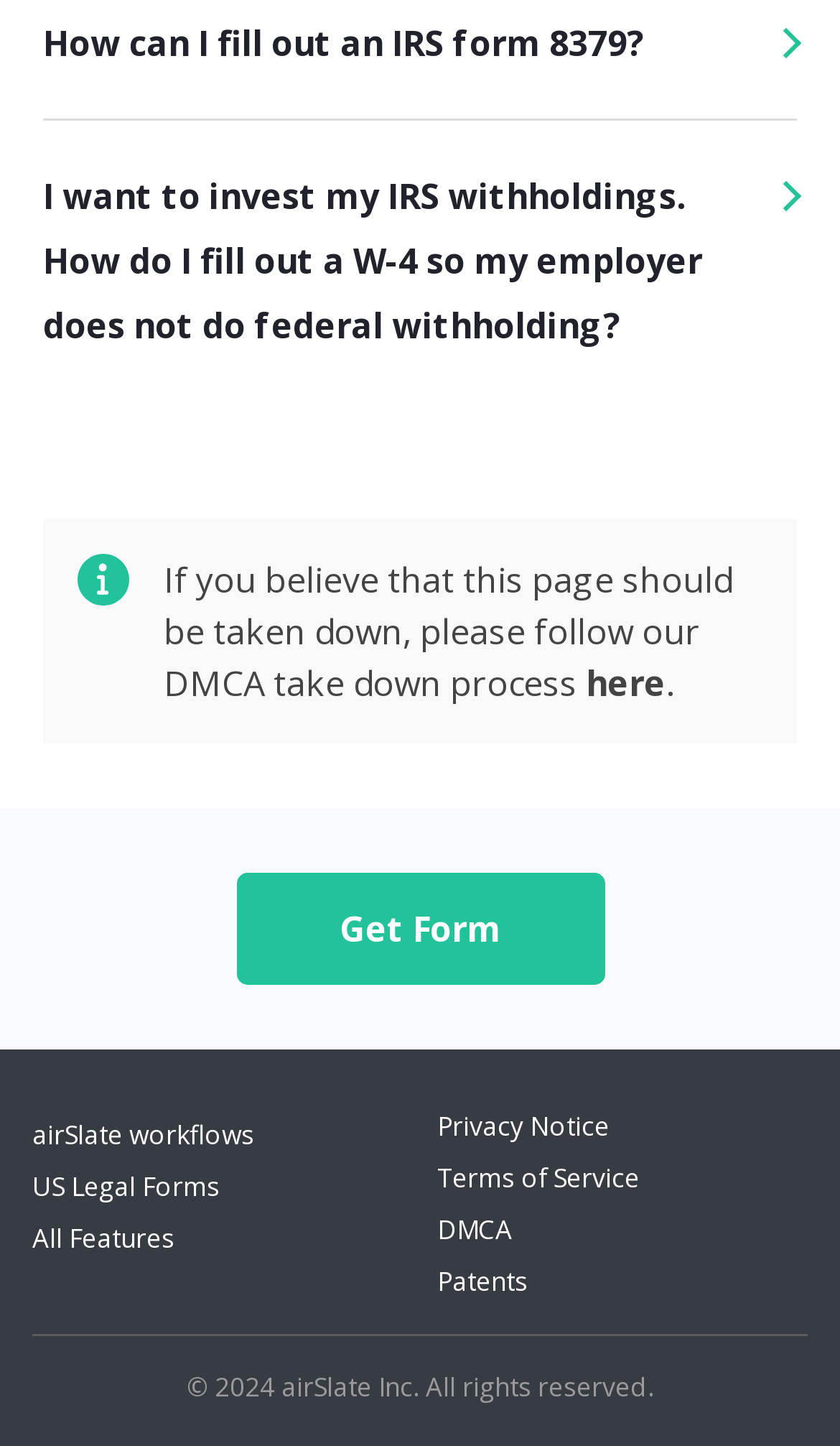Answer succinctly with a single word or phrase:
What is the link to access the DMCA takedown process?

here